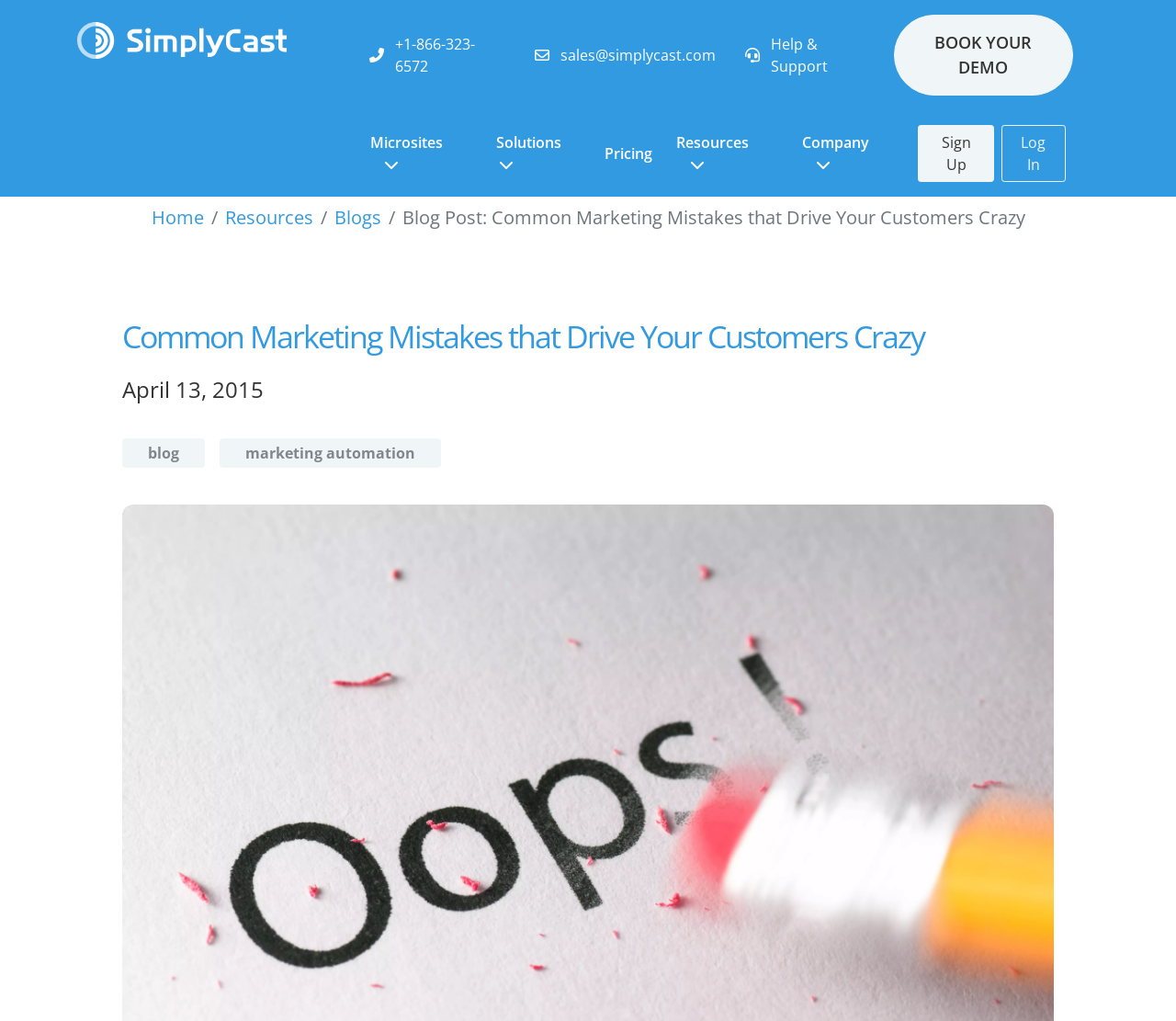Show me the bounding box coordinates of the clickable region to achieve the task as per the instruction: "Open the search".

None